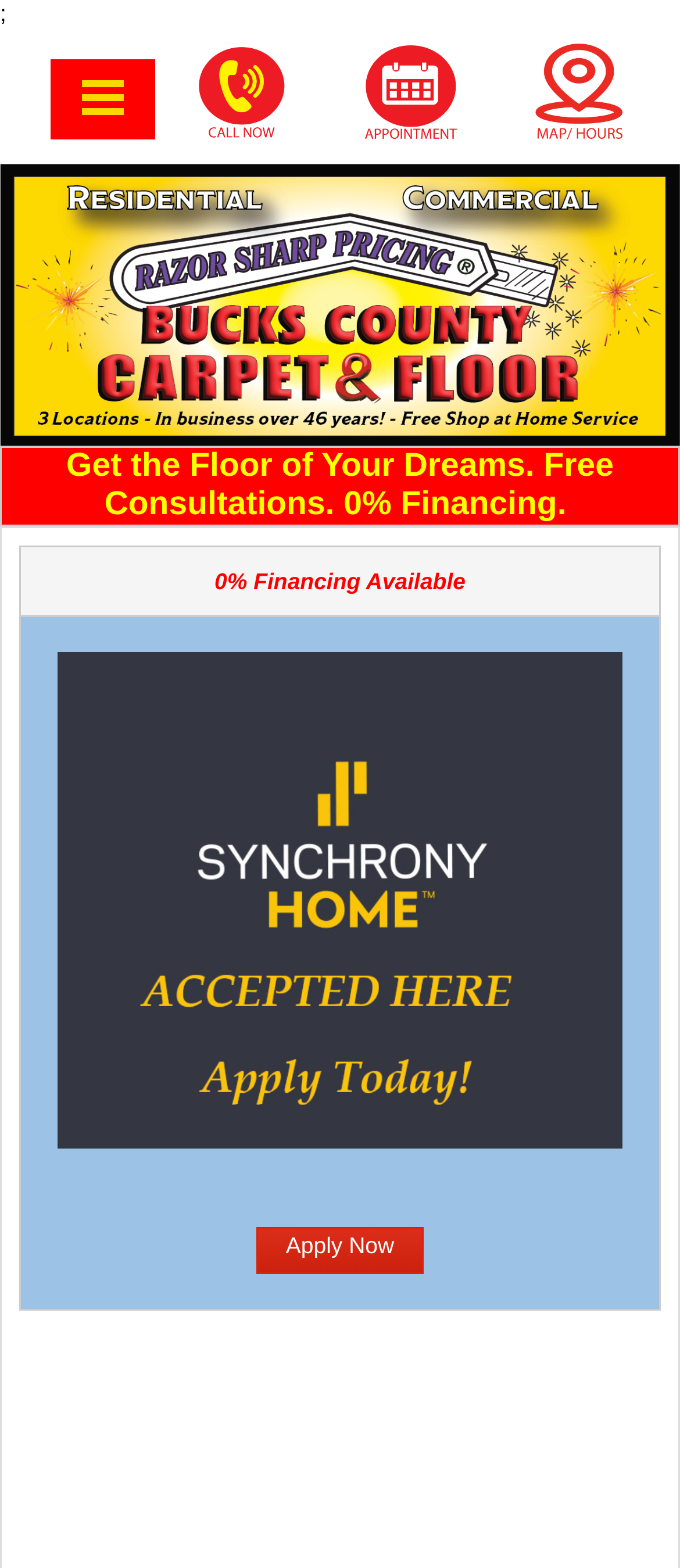What is the benefit of getting a consultation? Analyze the screenshot and reply with just one word or a short phrase.

It's free